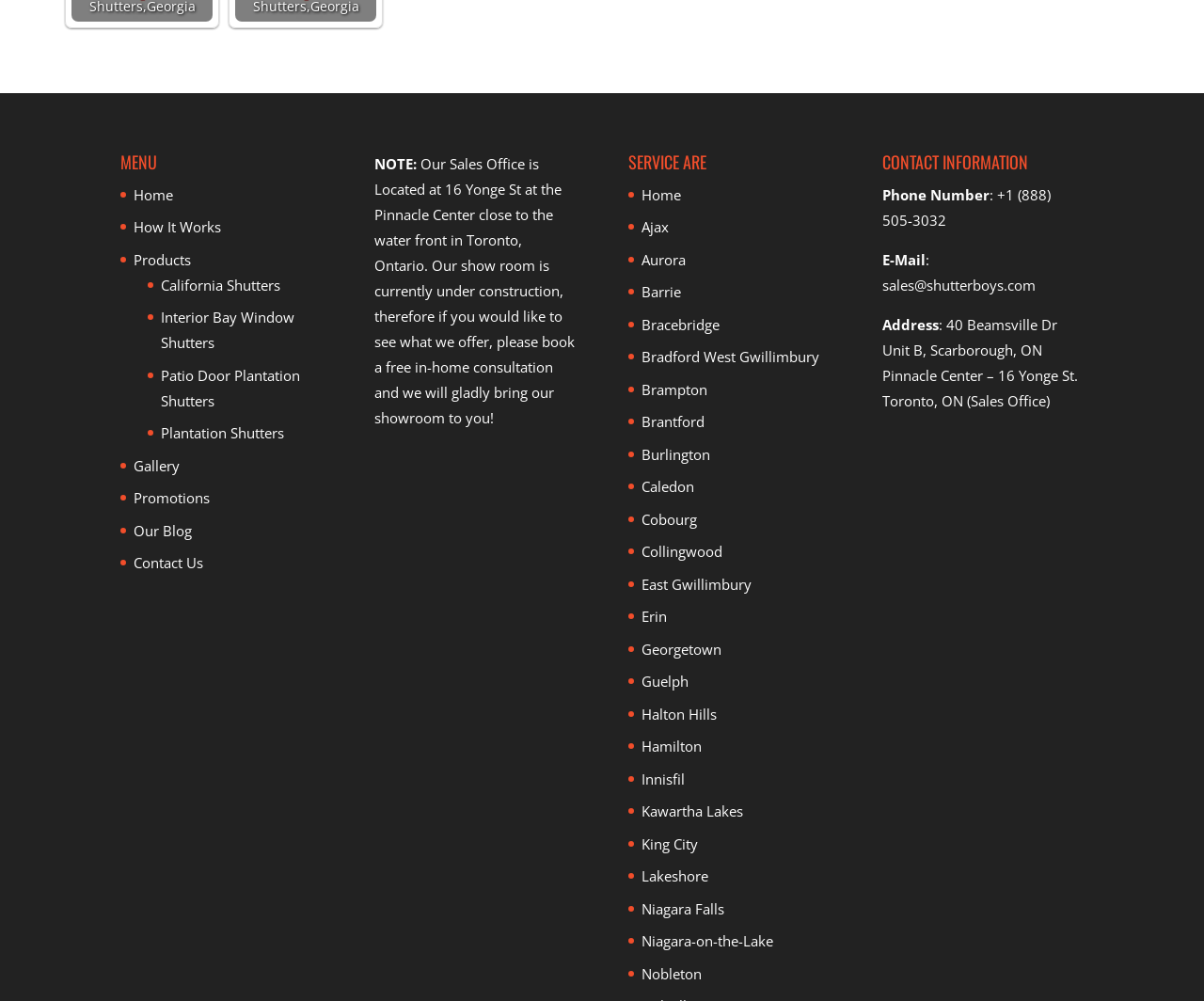What is the phone number of the company?
Using the visual information, reply with a single word or short phrase.

+1 (888) 505-3032